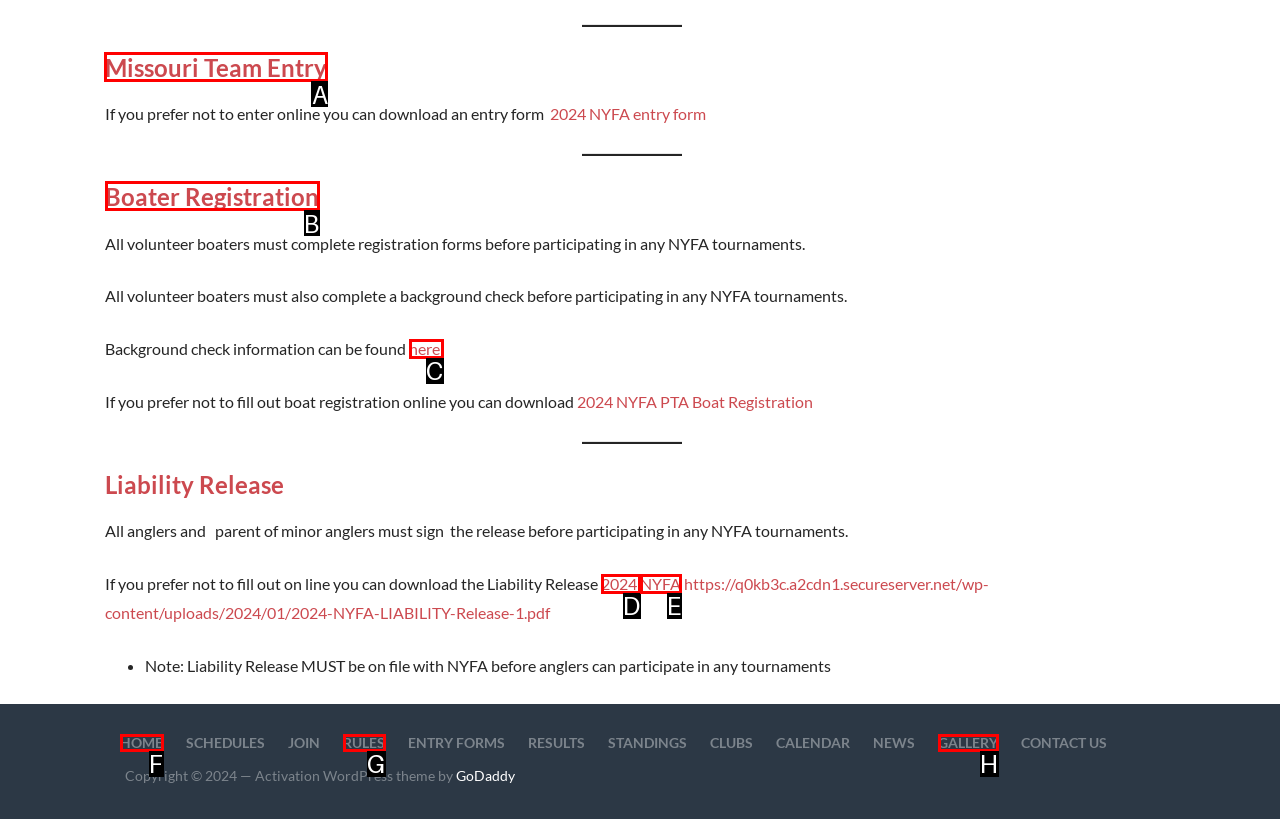What letter corresponds to the UI element to complete this task: Click on Missouri Team Entry
Answer directly with the letter.

A